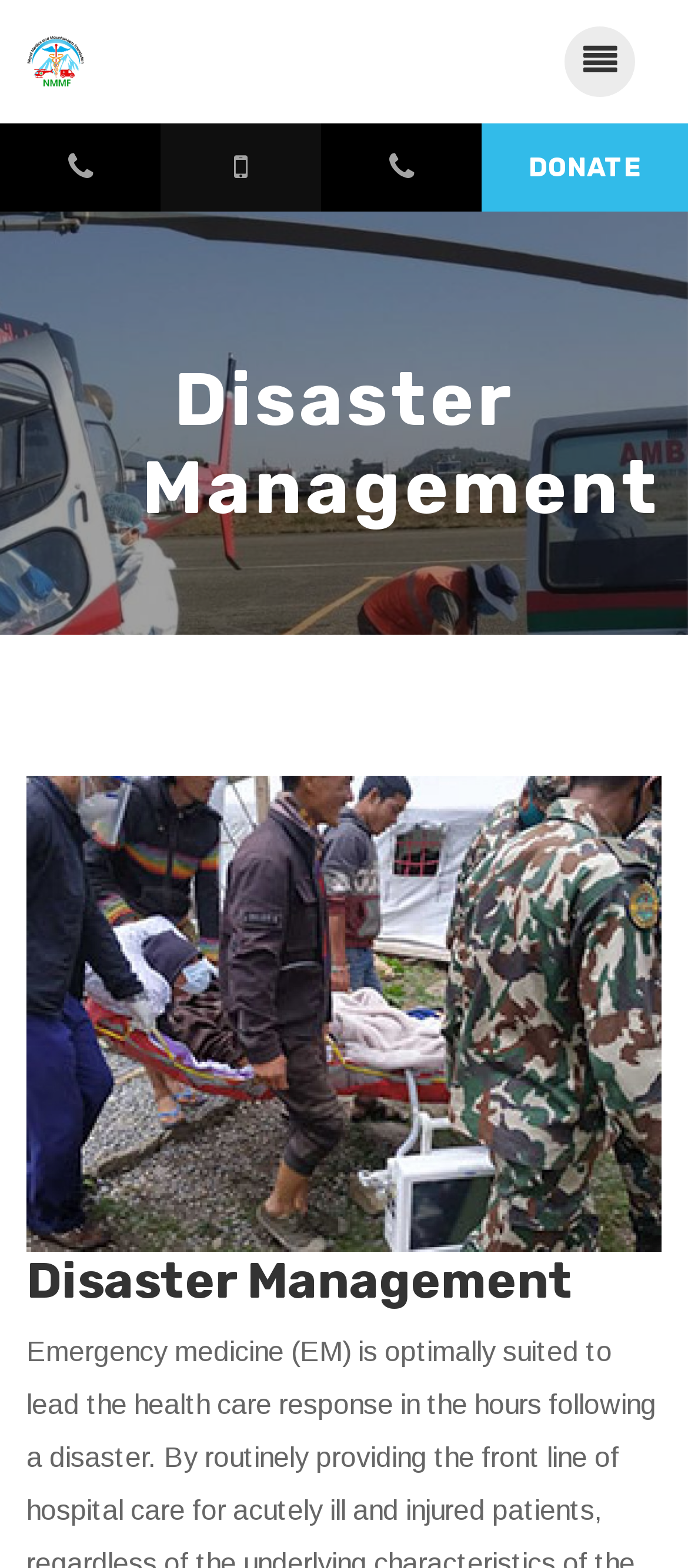Answer the question using only a single word or phrase: 
What is the main topic of the webpage?

Disaster Management